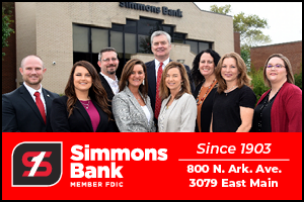Provide a brief response using a word or short phrase to this question:
What is the atmosphere conveyed by the professionals' expressions?

Friendliness and approachability